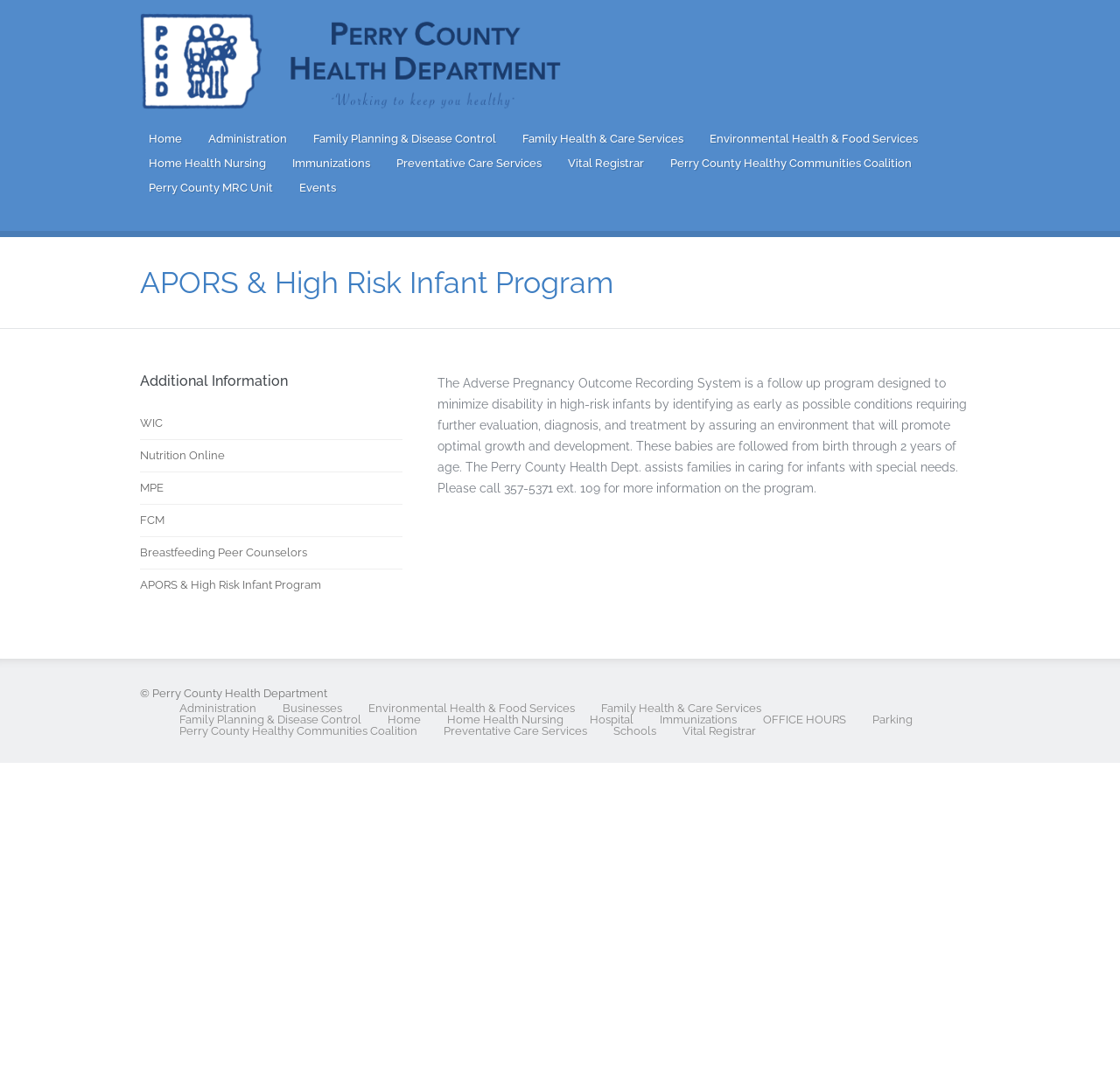Provide a brief response to the question below using a single word or phrase: 
What is the purpose of the APORS program?

To minimize disability in high-risk infants